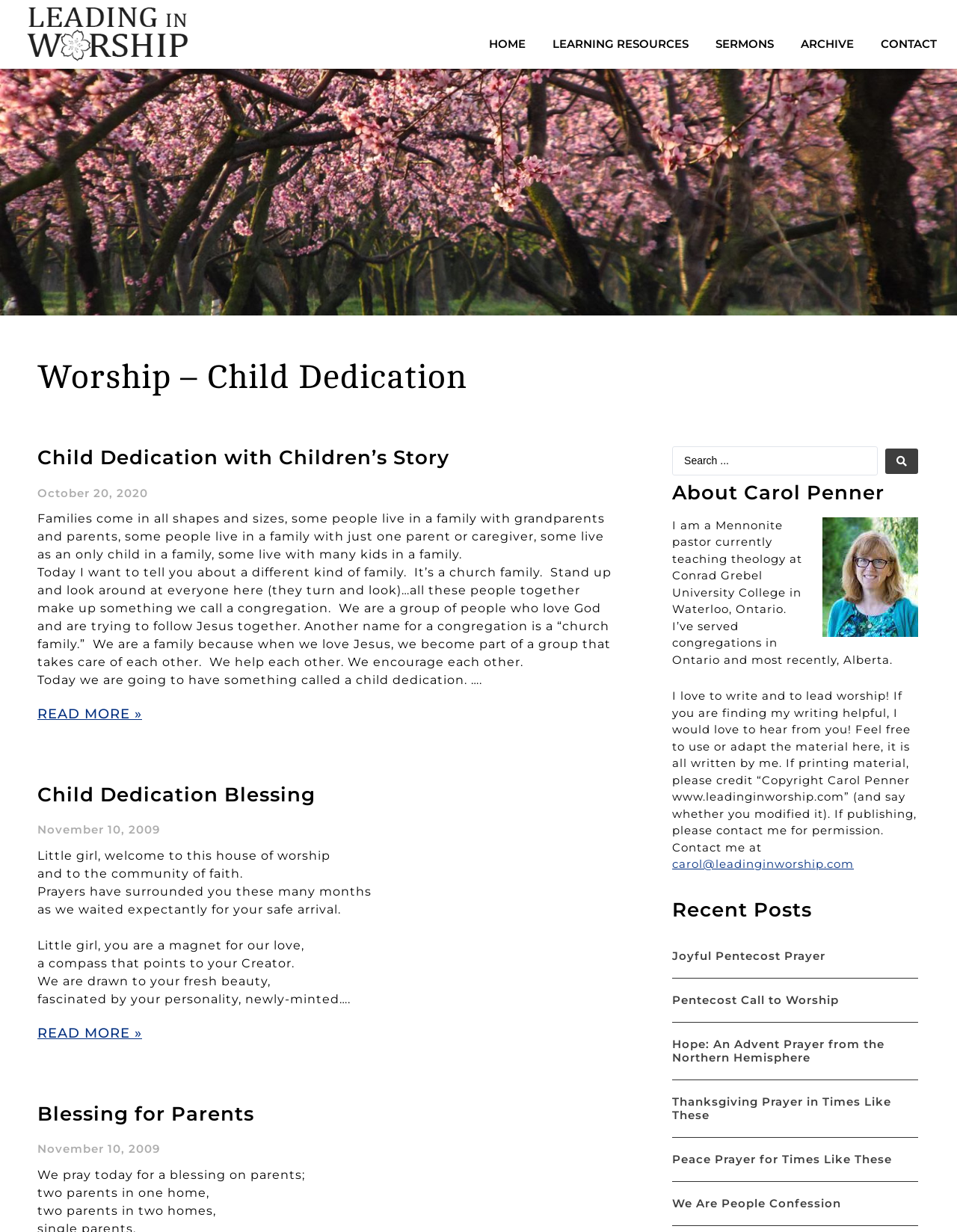Please mark the clickable region by giving the bounding box coordinates needed to complete this instruction: "Search for something".

[0.702, 0.363, 0.96, 0.386]